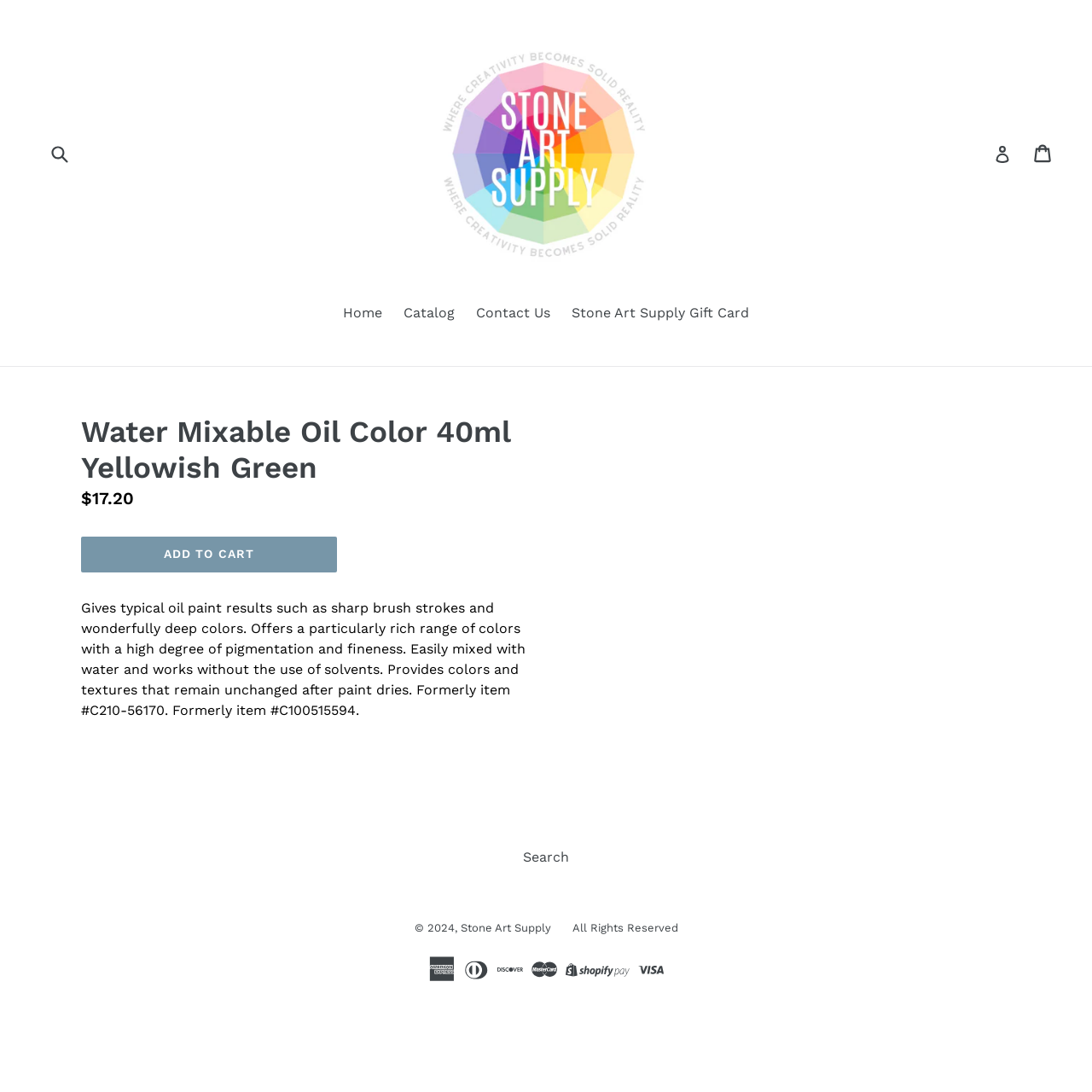Extract the bounding box of the UI element described as: "Cart Cart".

[0.947, 0.123, 0.965, 0.159]